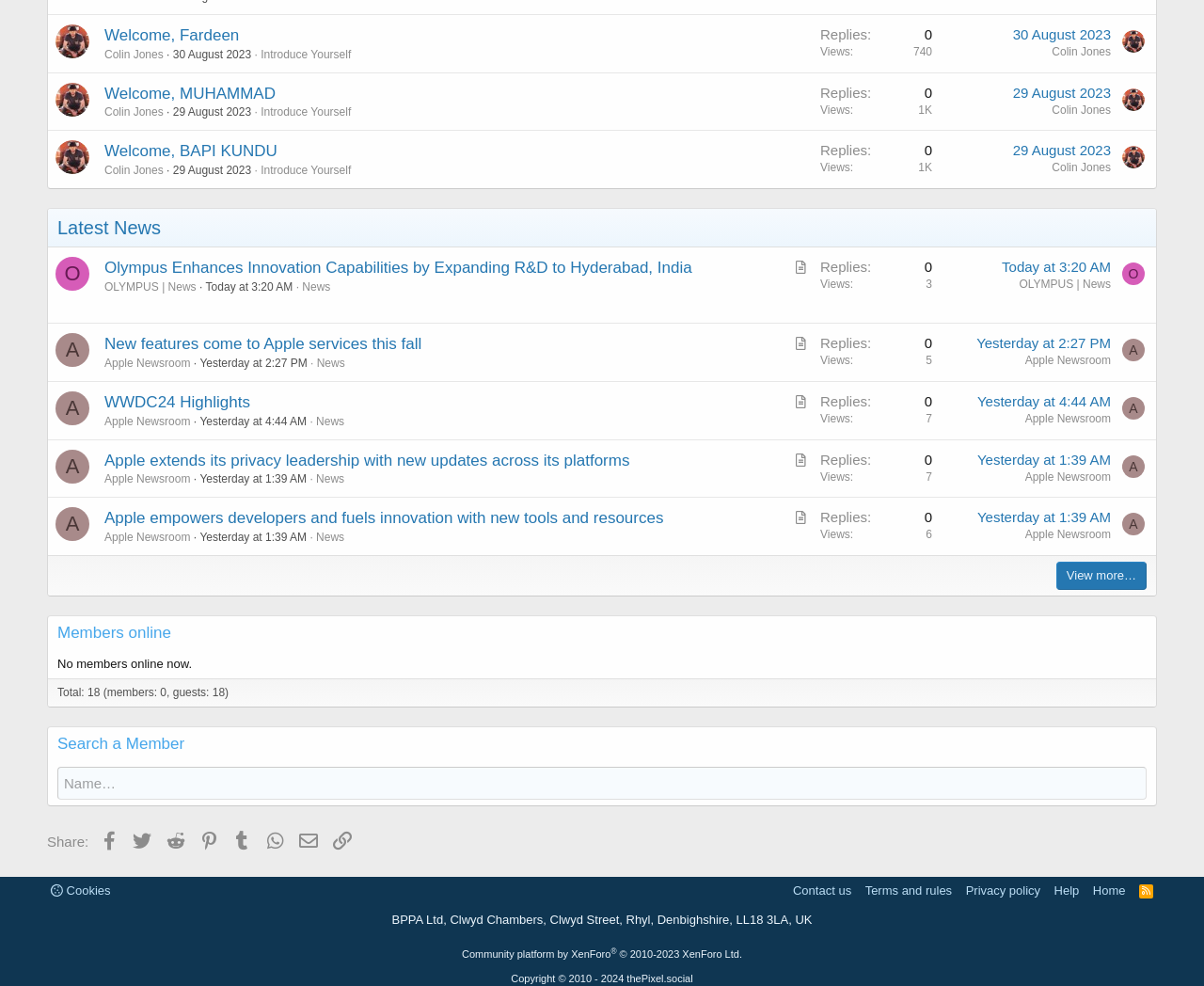Please specify the bounding box coordinates of the clickable section necessary to execute the following command: "Check the time of the post by Colin Jones".

[0.144, 0.049, 0.209, 0.062]